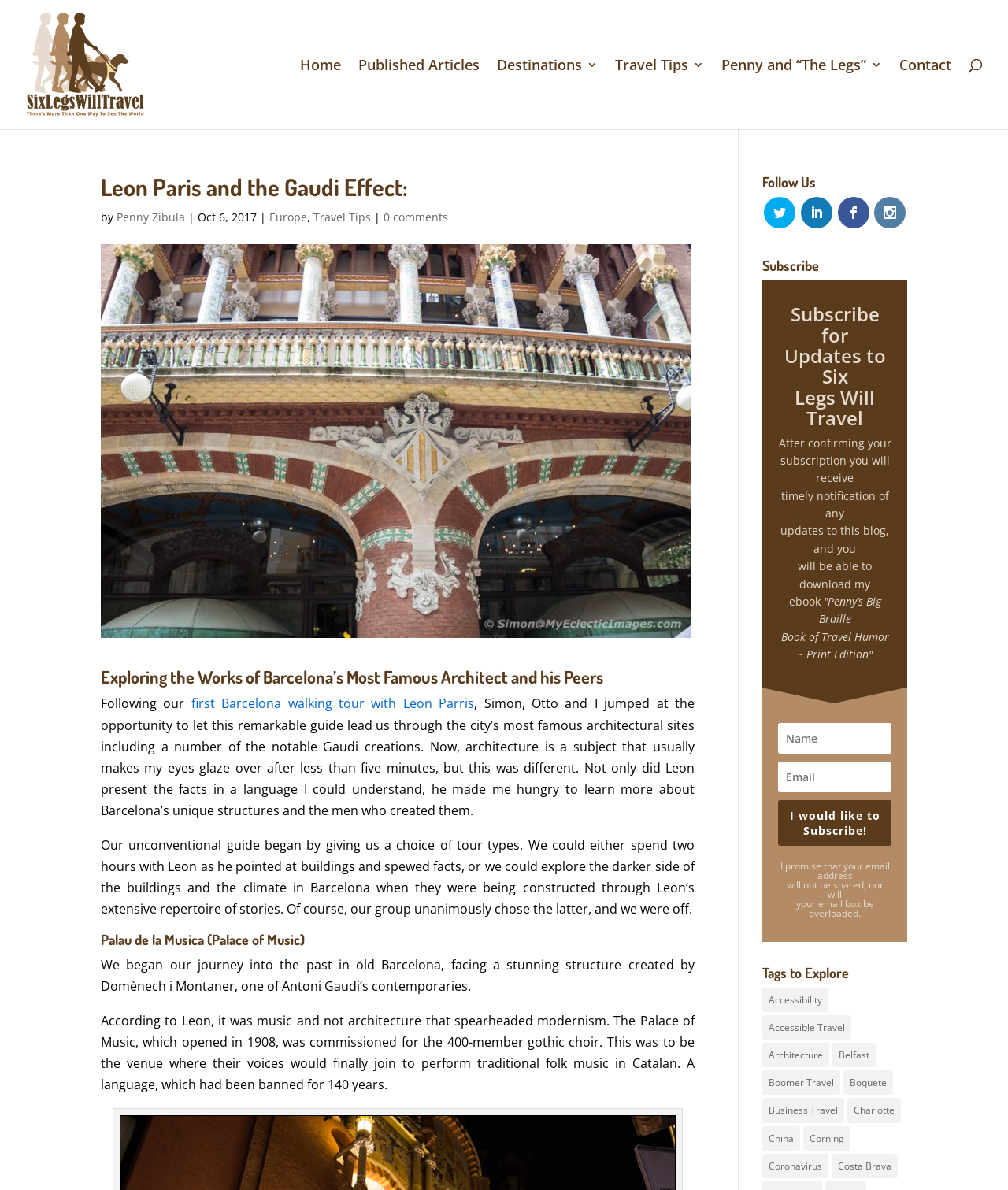Respond with a single word or phrase to the following question:
What is the name of the architectural site mentioned in the article?

Palau de la Musica